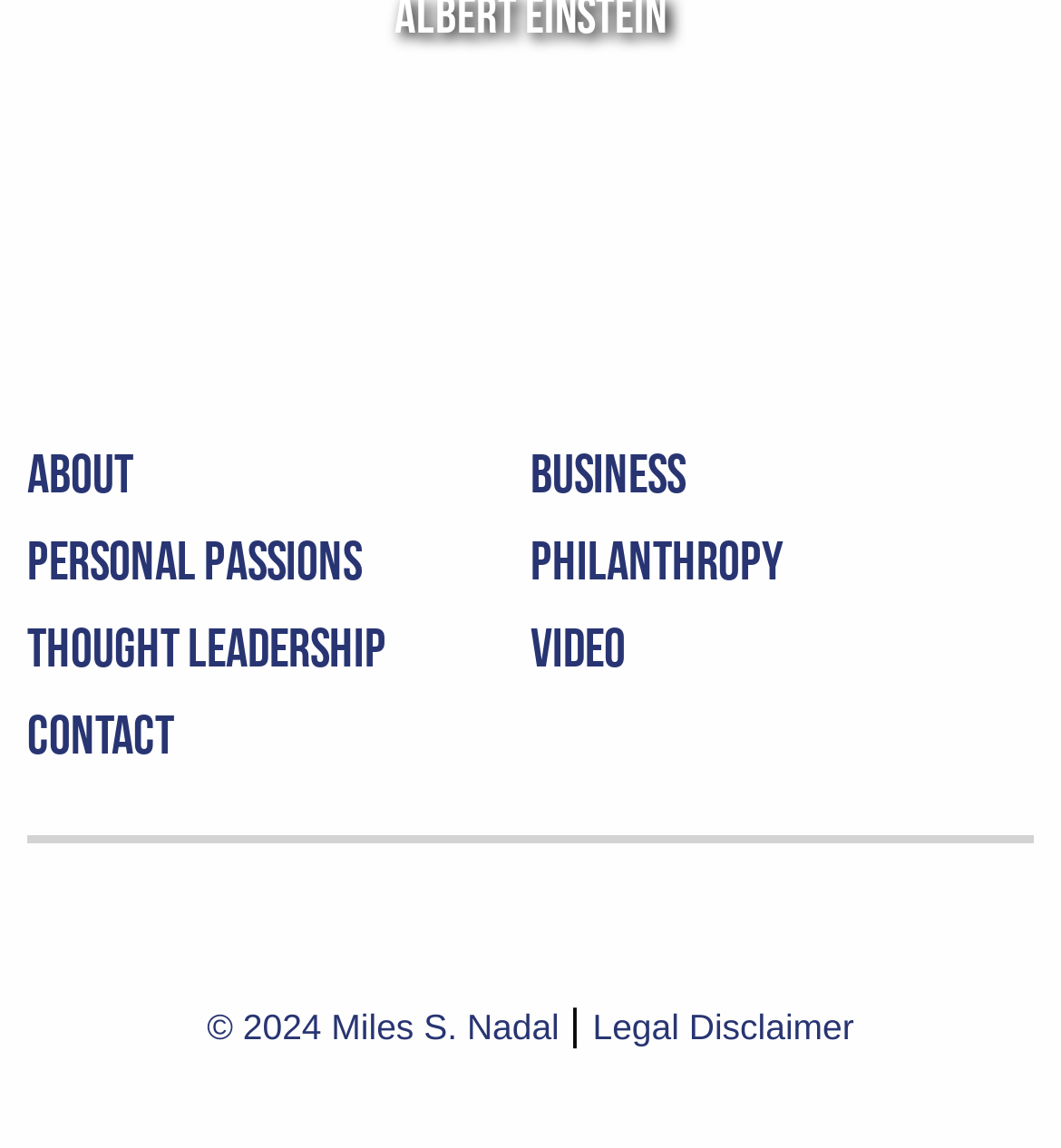Identify the bounding box of the UI element that matches this description: "© 2024 Miles S. Nadal".

[0.195, 0.876, 0.536, 0.911]